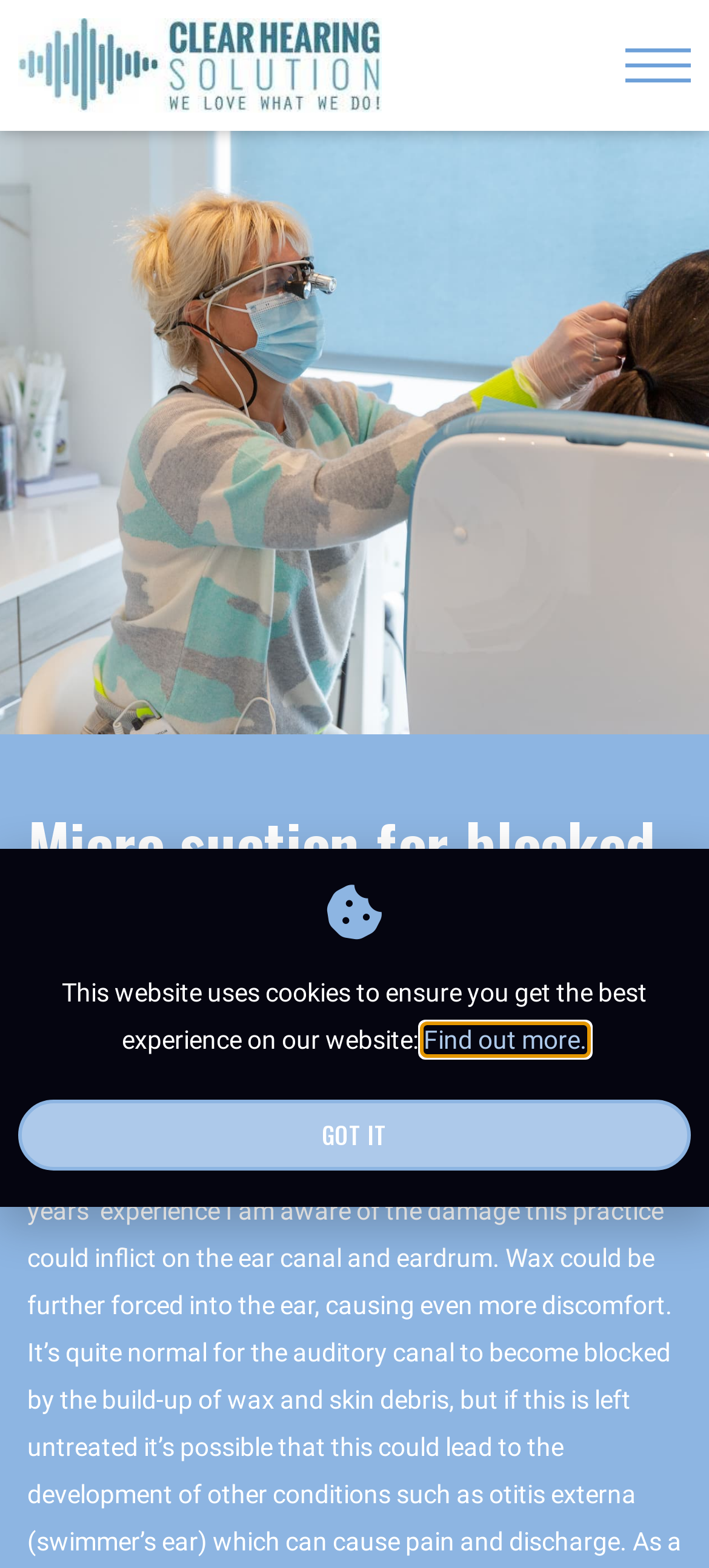Find and provide the bounding box coordinates for the UI element described with: "alt="Logo"".

[0.026, 0.012, 0.538, 0.072]